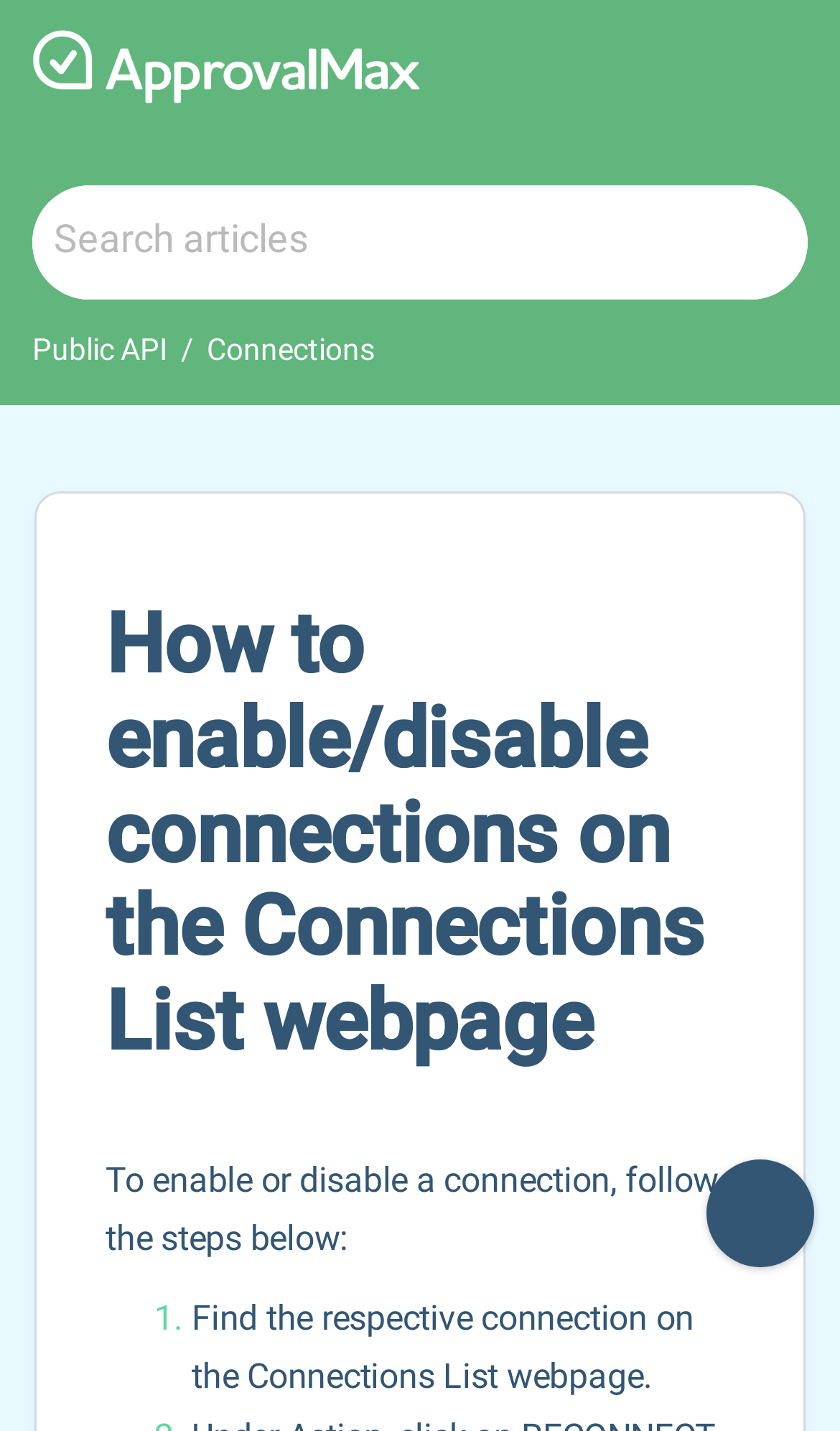Find the headline of the webpage and generate its text content.

How to enable/disable connections on the Connections List webpage